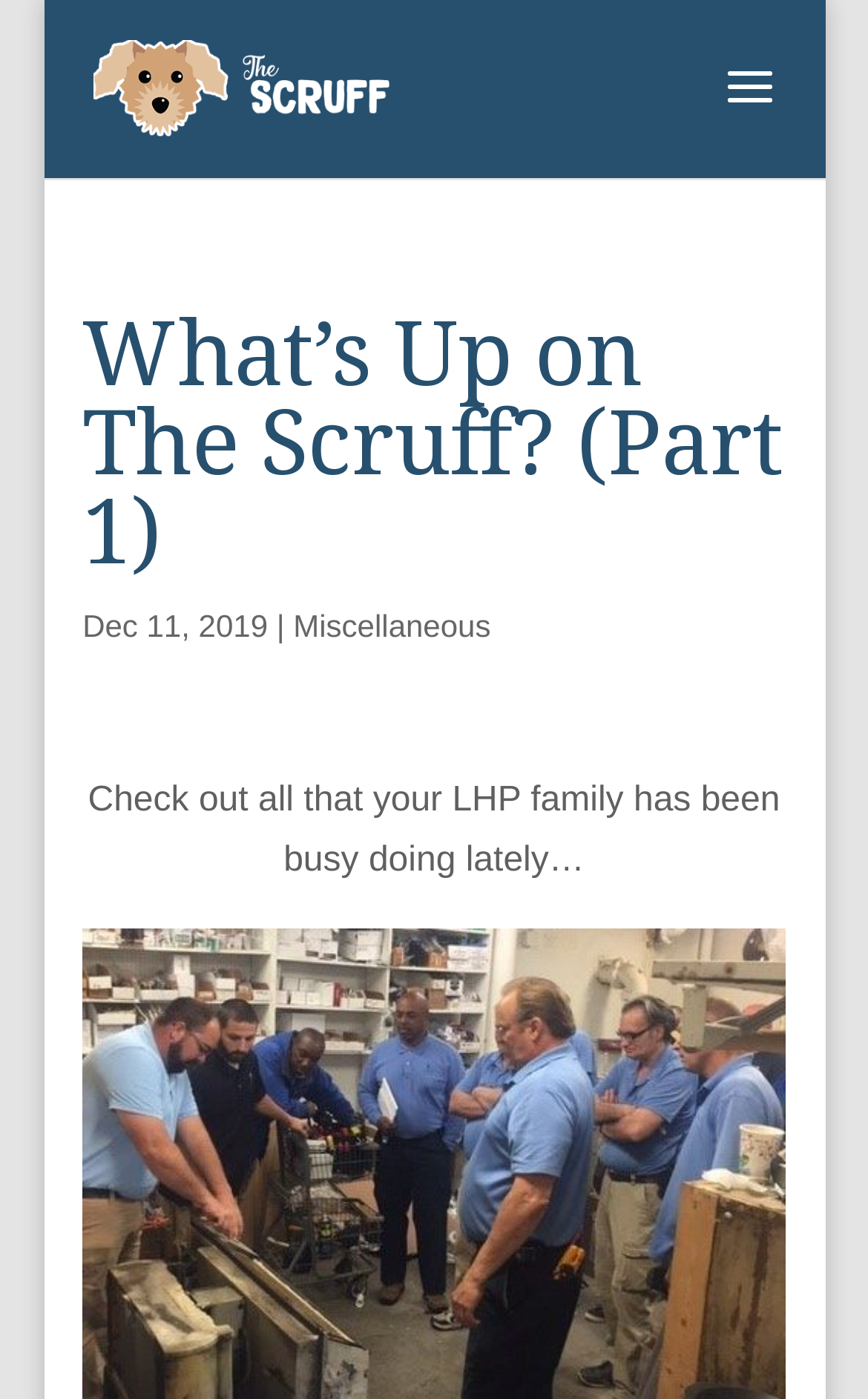Respond with a single word or short phrase to the following question: 
What is the category of the post?

Miscellaneous